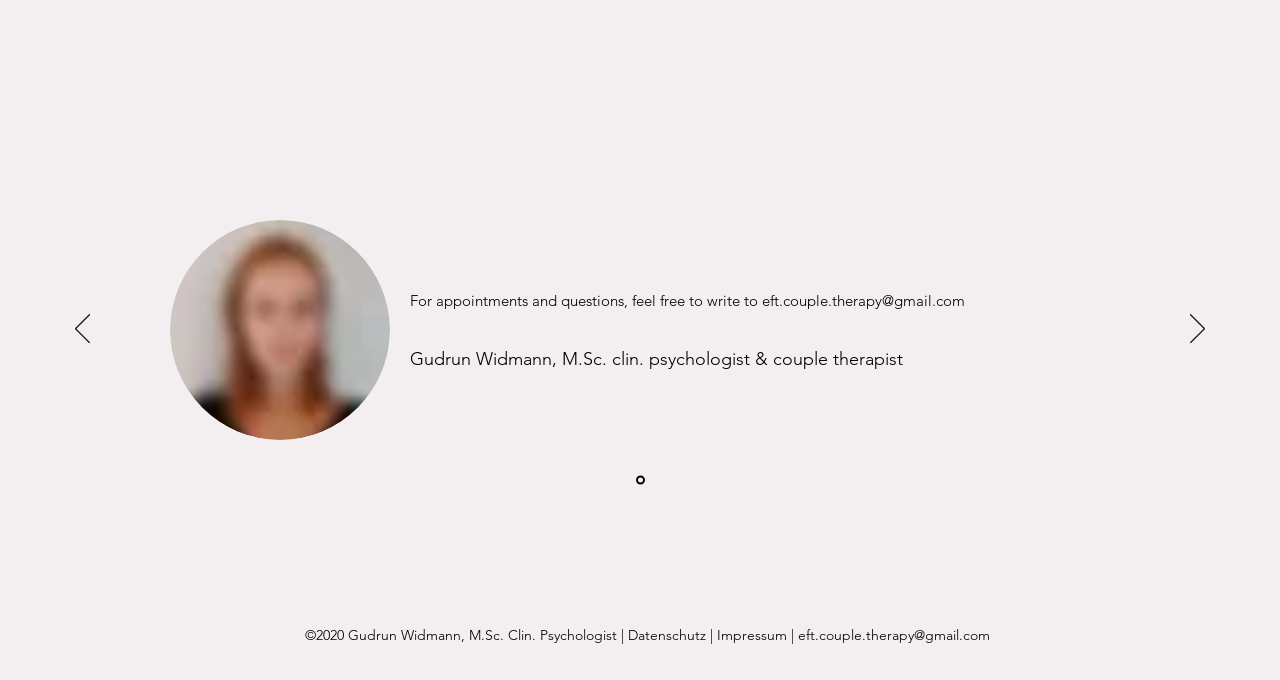Using the provided element description "Gudrun Widmann, M.Sc. Clin. Psychologist", determine the bounding box coordinates of the UI element.

[0.271, 0.921, 0.485, 0.947]